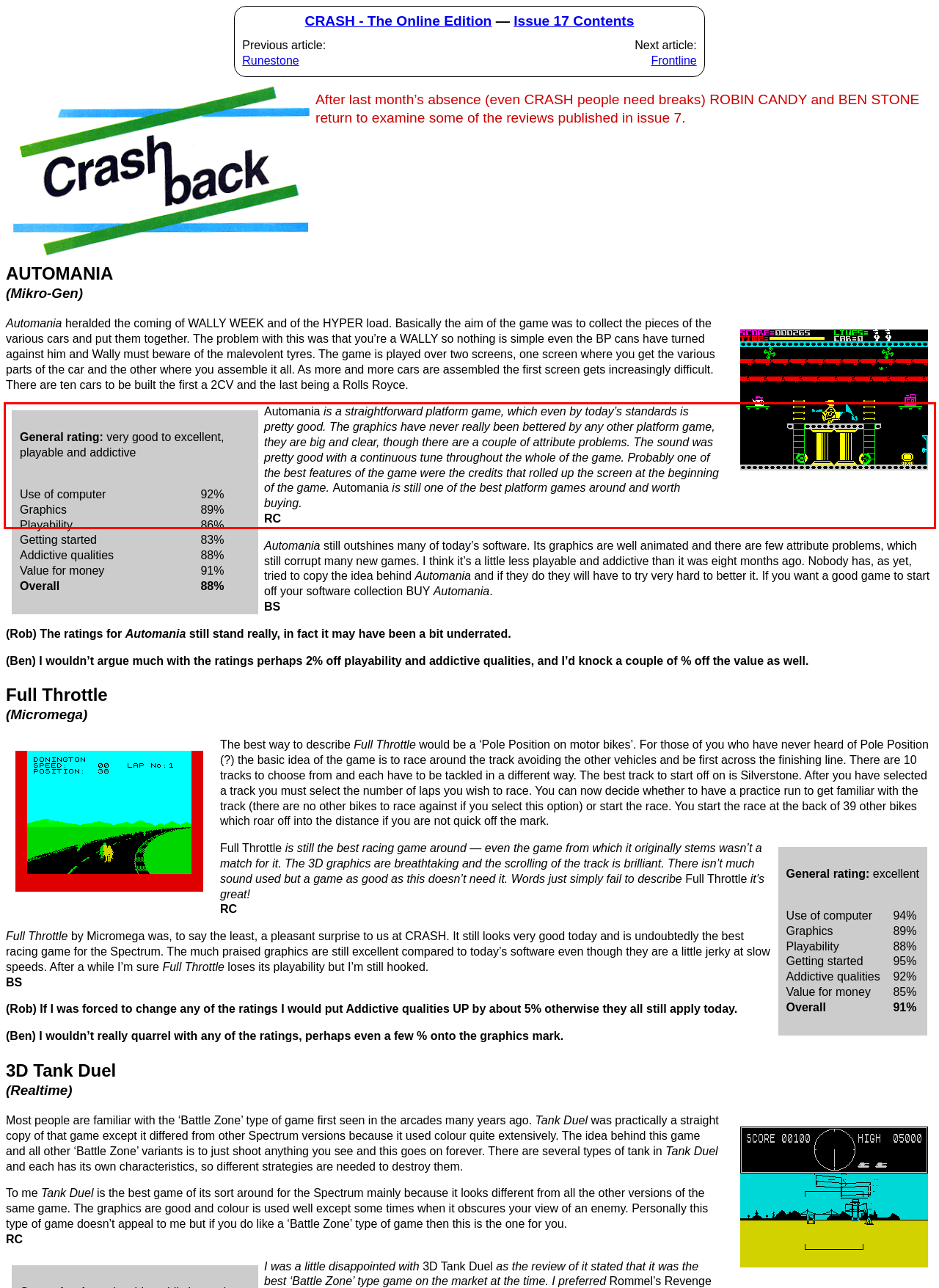Please identify the text within the red rectangular bounding box in the provided webpage screenshot.

Automania is a straightforward platform game, which even by today’s standards is pretty good. The graphics have never really been bettered by any other platform game, they are big and clear, though there are a couple of attribute problems. The sound was pretty good with a continuous tune throughout the whole of the game. Probably one of the best features of the game were the credits that rolled up the screen at the beginning of the game. Automania is still one of the best platform games around and worth buying. RC